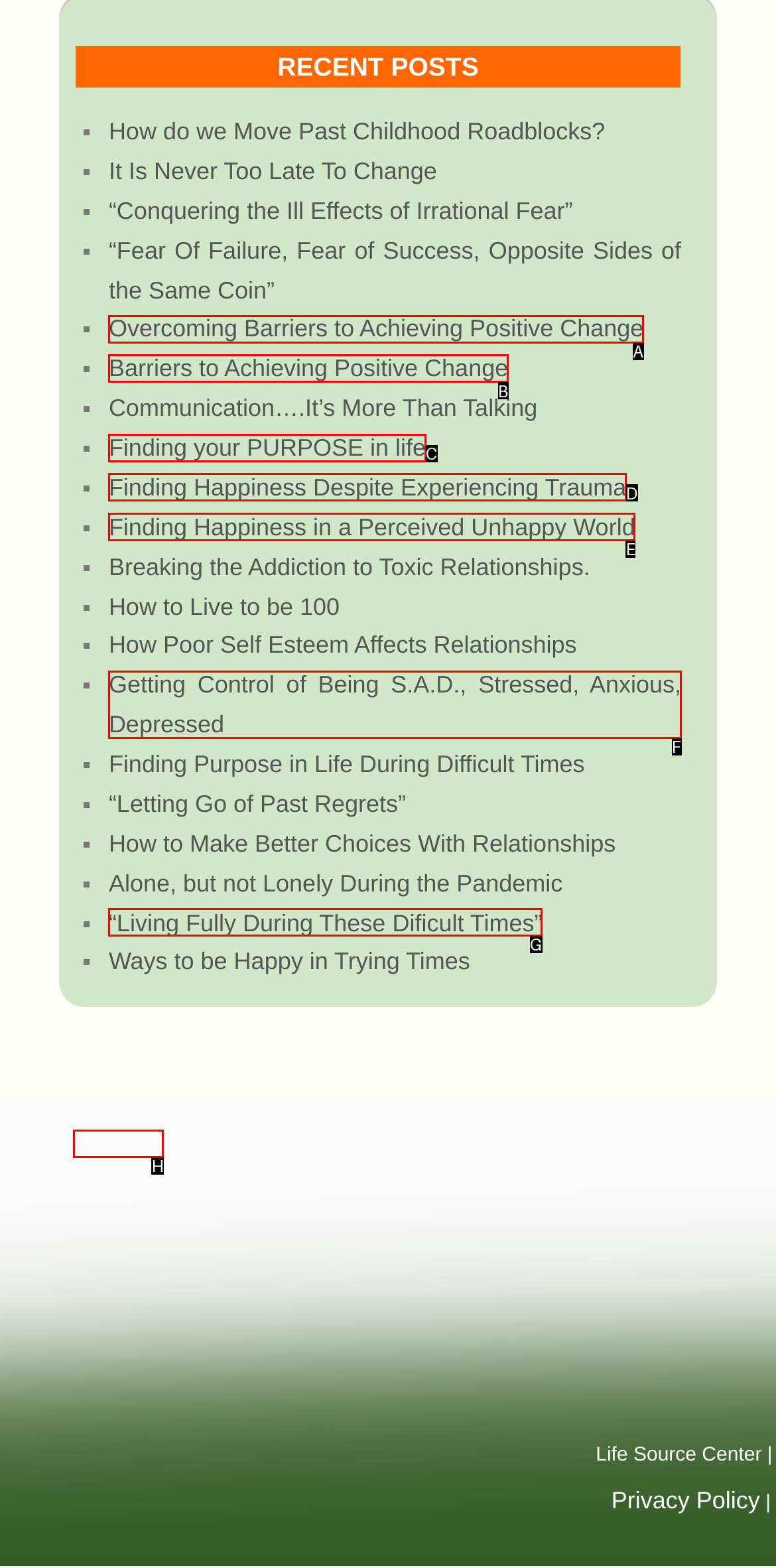Tell me which option best matches the description: Barriers to Achieving Positive Change
Answer with the option's letter from the given choices directly.

B